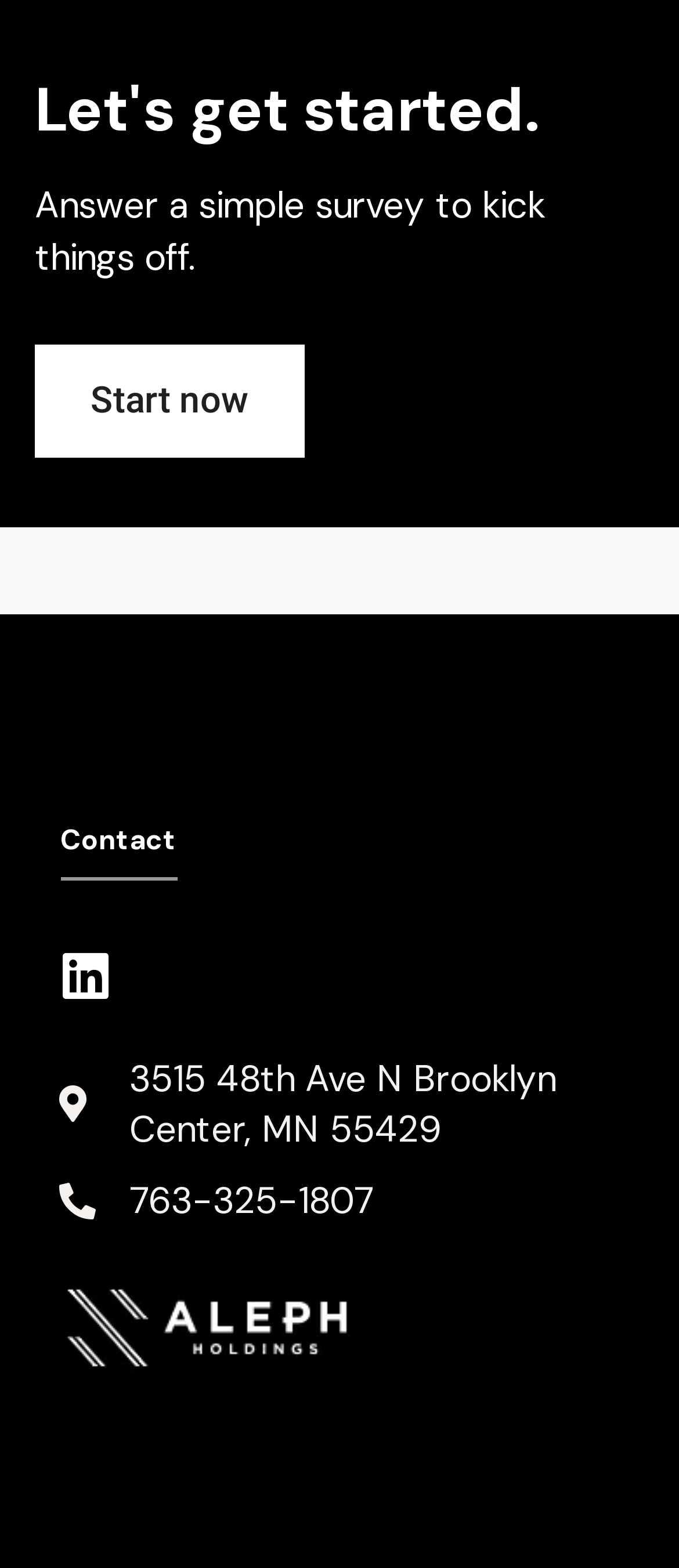Answer the question with a single word or phrase: 
How many elements are there above the footer section?

3